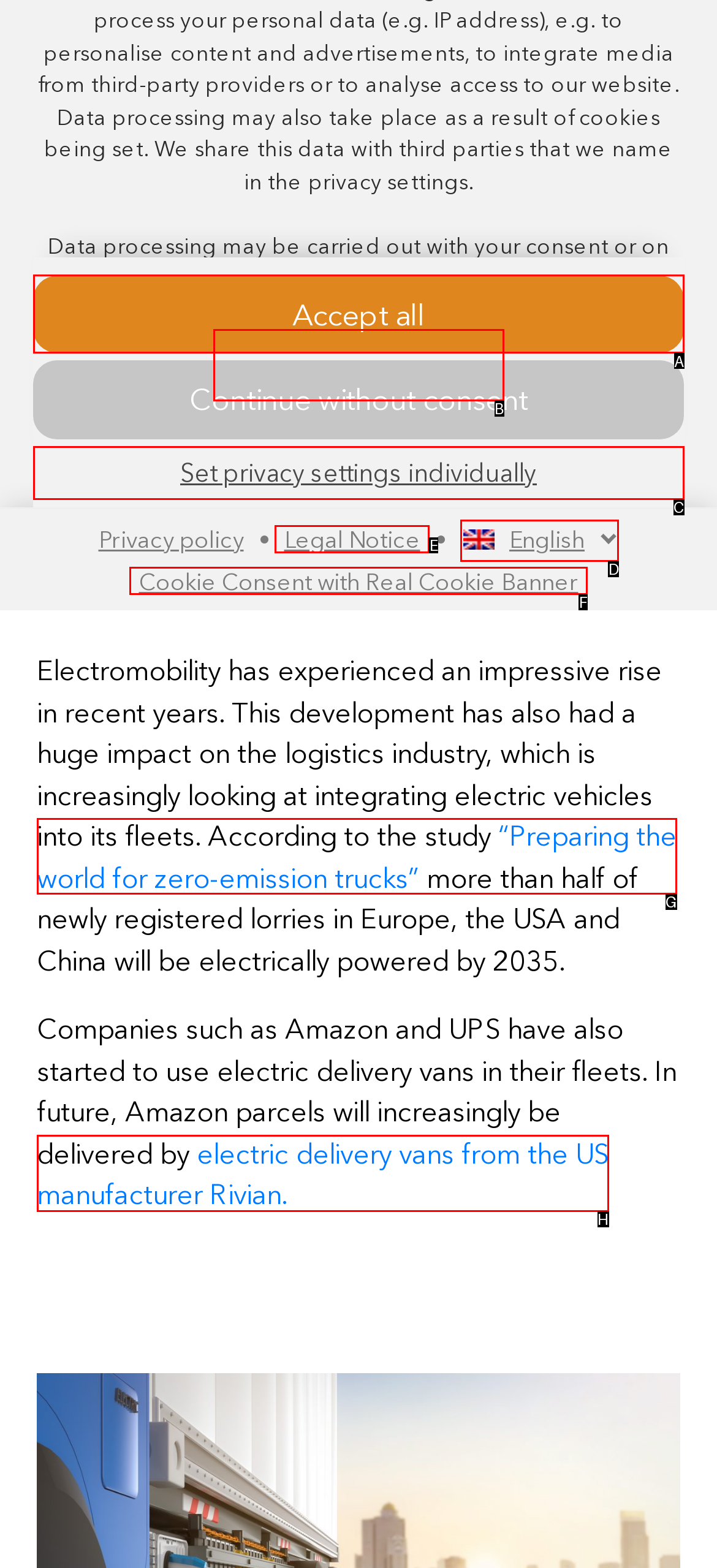Choose the UI element that best aligns with the description: Set privacy settings individually
Respond with the letter of the chosen option directly.

C